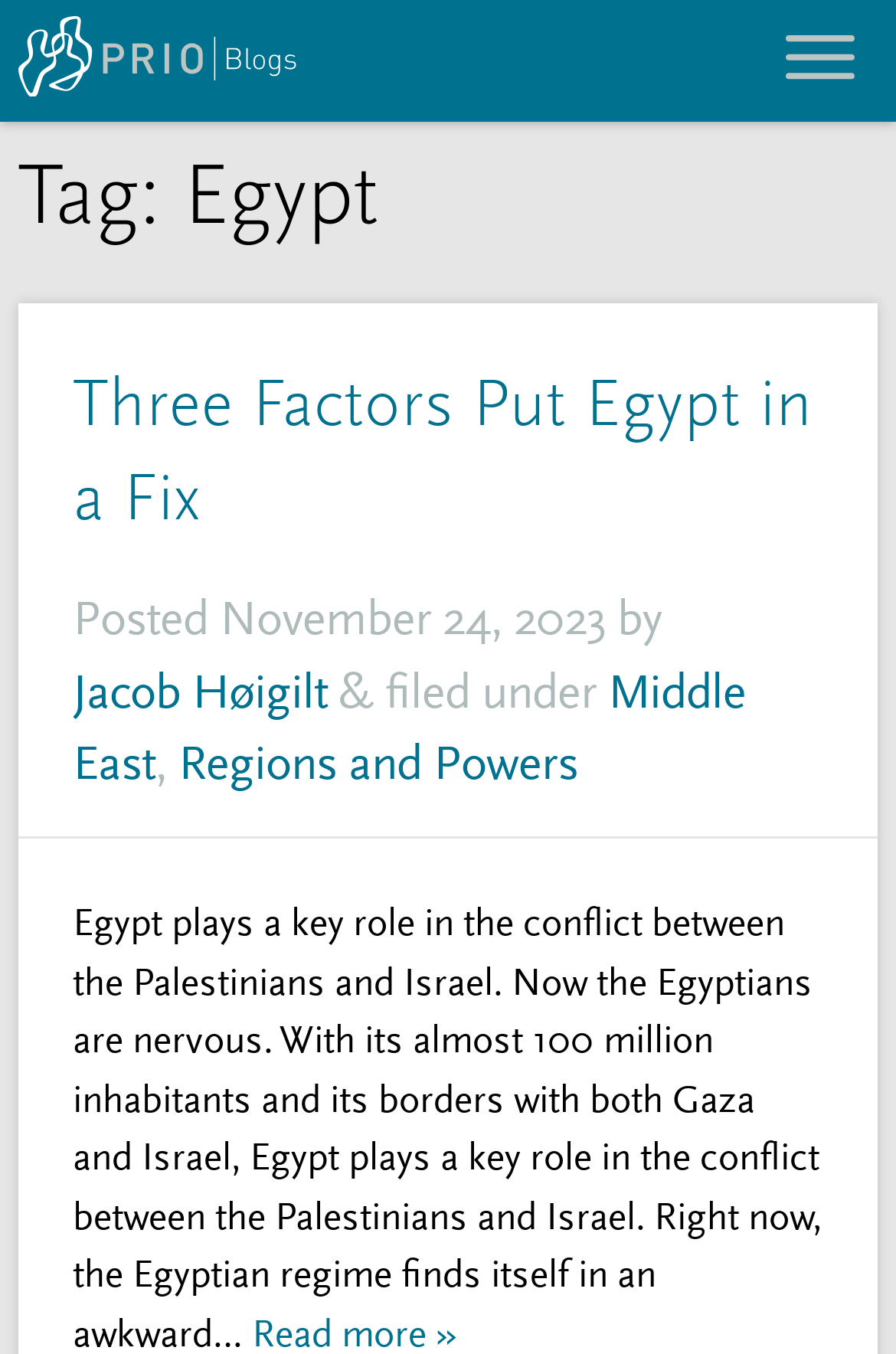Provide a comprehensive description of the webpage.

The webpage is about PRIO Blogs, specifically focused on Egypt. At the top left, there is a link accompanied by a small image. On the top right, there is a separate image. 

Below the top elements, there is a heading that reads "Tag: Egypt", which spans almost the entire width of the page. Underneath this heading, there is a section with a heading "Three Factors Put Egypt in a Fix", which is a blog post. The title of the post is a link. 

To the right of the post title, there is a "Posted" label, followed by the date "November 24, 2023". Further to the right, there is an "by" label, followed by the author's name "Jacob Høigilt", which is a link. The post is categorized under "Middle East" and "Regions and Powers", which are both links, separated by a comma.